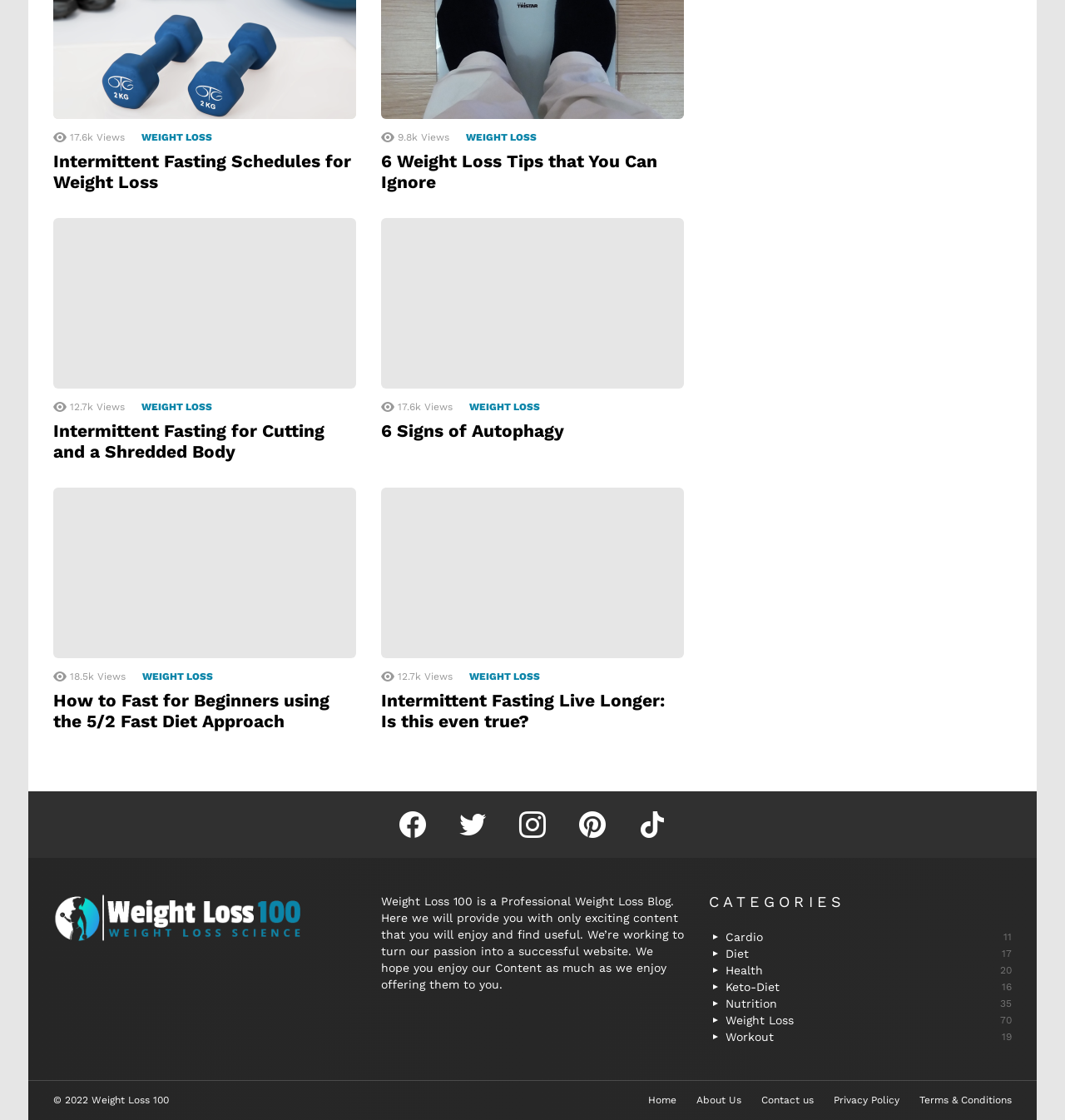Use the details in the image to answer the question thoroughly: 
What is the name of the blog?

The name of the blog is mentioned in the complementary section of the webpage, which states 'Weight Loss 100 is a Professional Weight Loss Blog. Here we will provide you with only exciting content that you will enjoy and find useful.' This suggests that the name of the blog is Weight Loss 100.